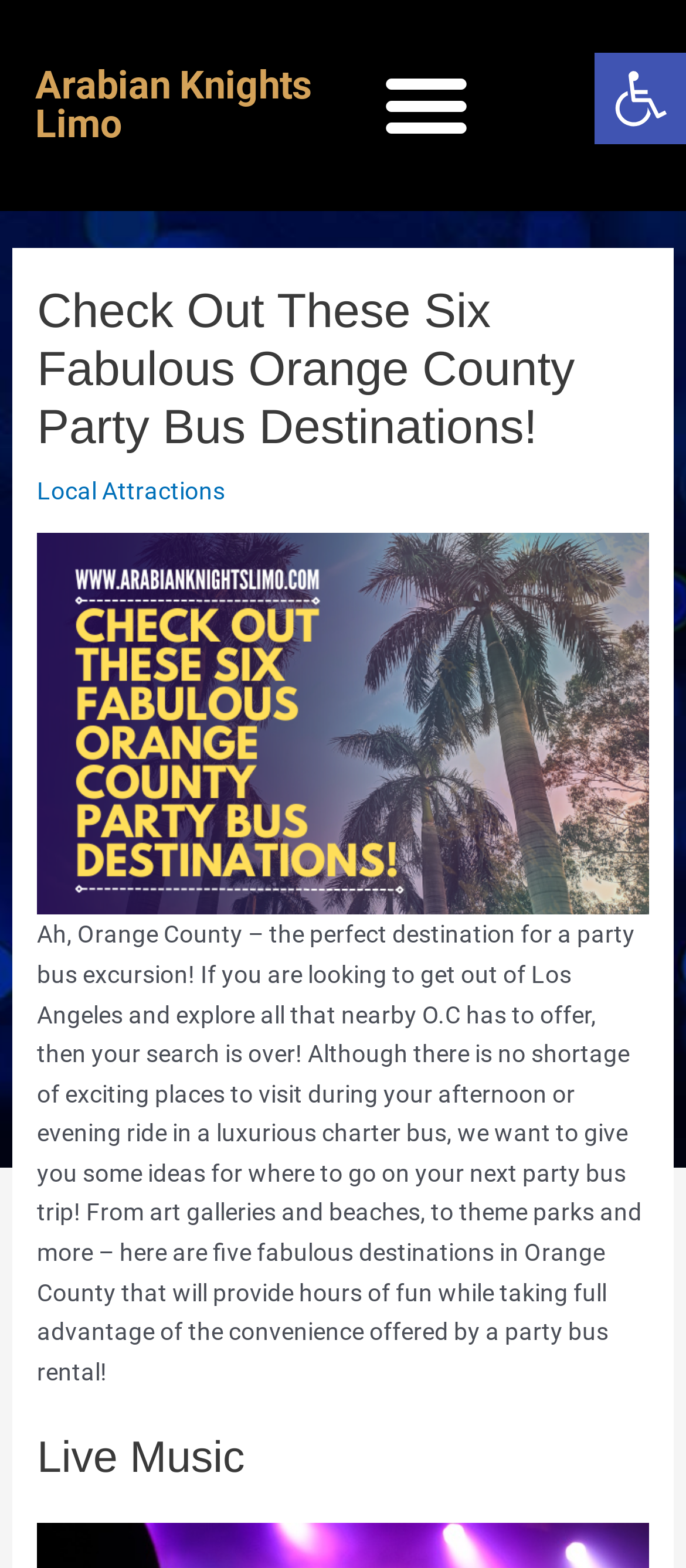Locate the primary headline on the webpage and provide its text.

Check Out These Six Fabulous Orange County Party Bus Destinations!